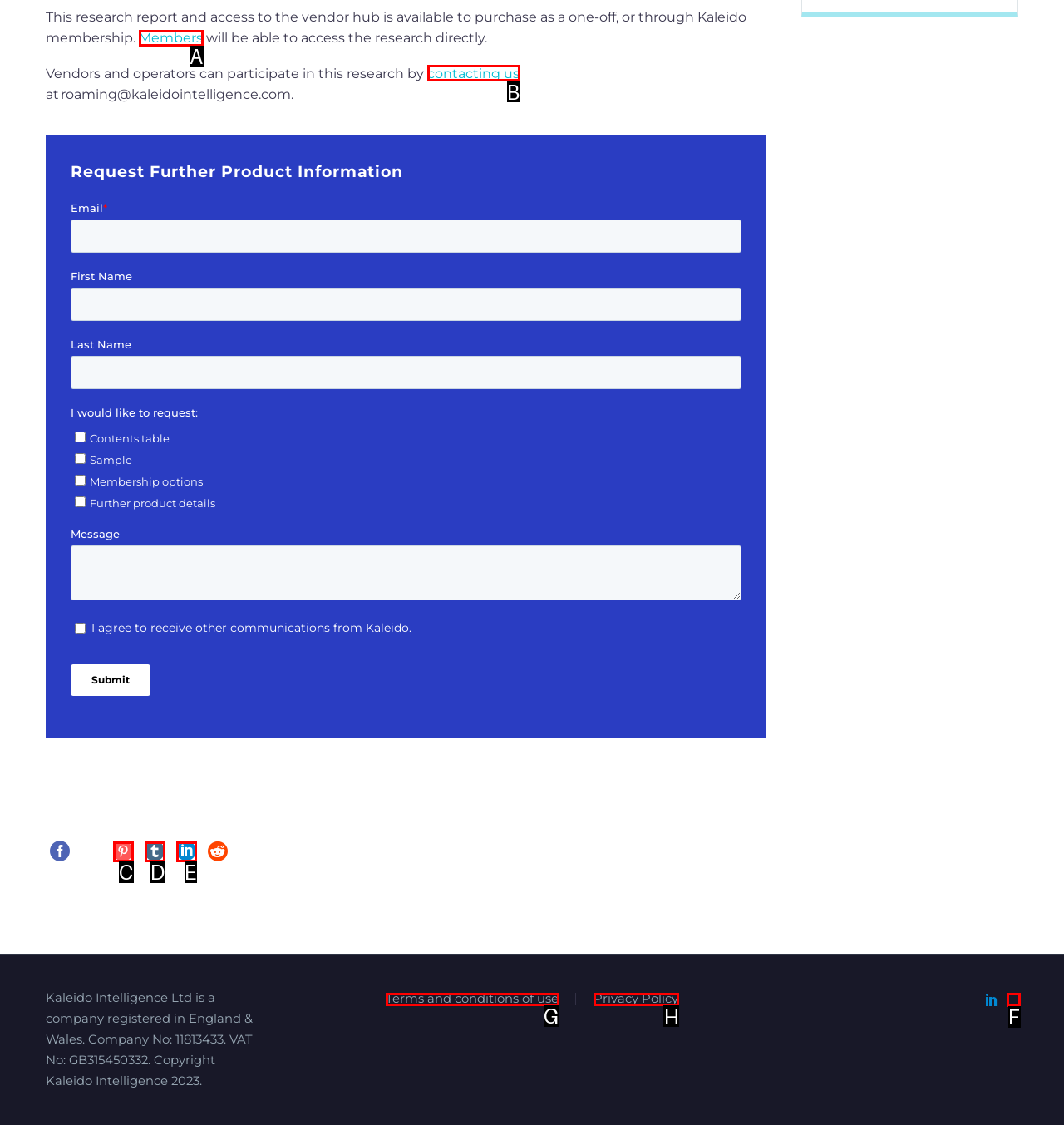Identify the HTML element to click to execute this task: View privacy policy Respond with the letter corresponding to the proper option.

H